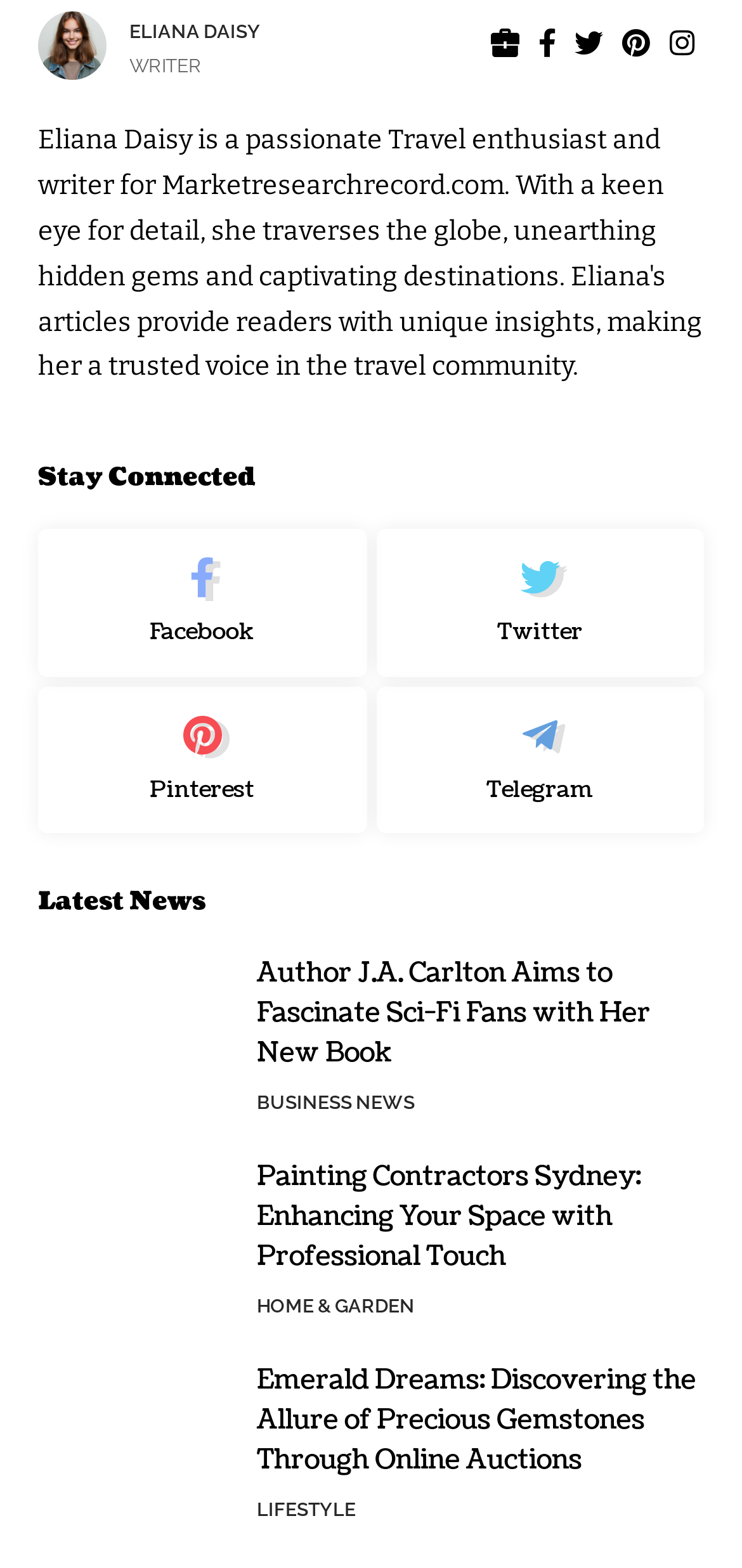Could you specify the bounding box coordinates for the clickable section to complete the following instruction: "Learn more about Painting Contractors Sydney"?

[0.051, 0.738, 0.308, 0.829]